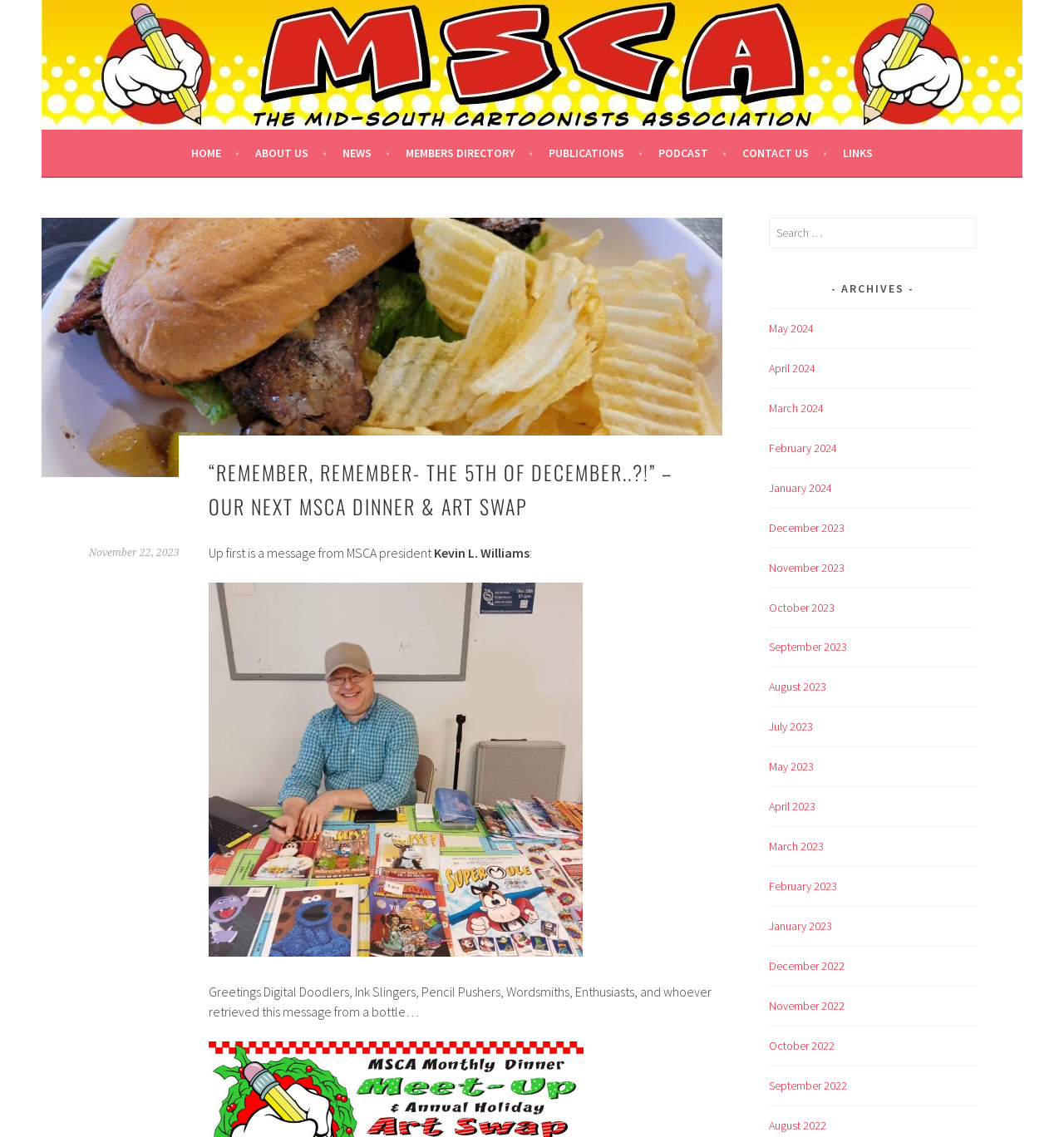Determine which piece of text is the heading of the webpage and provide it.

MID-SOUTH CARTOONISTS ASSOCIATION